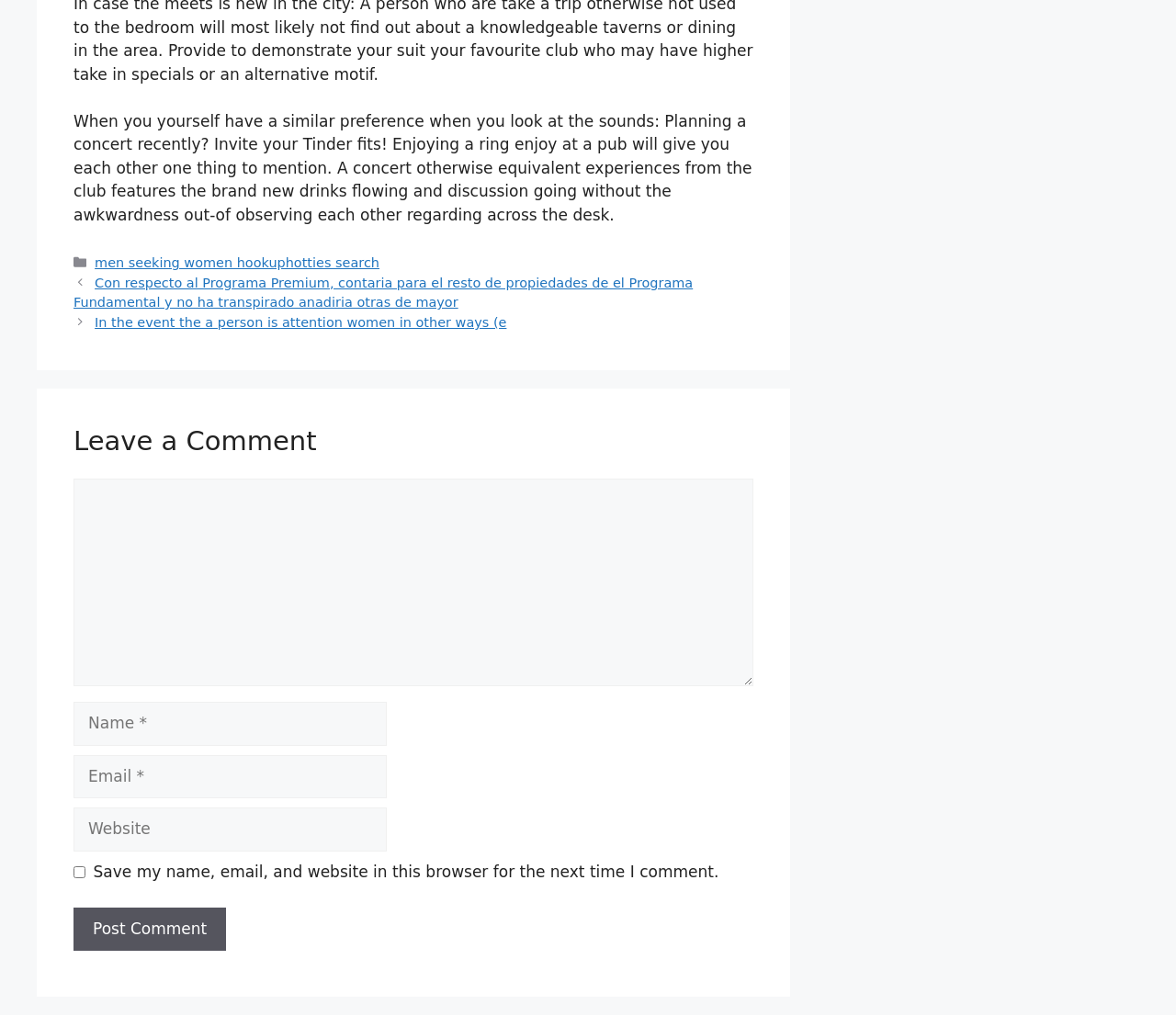Indicate the bounding box coordinates of the element that must be clicked to execute the instruction: "Click the 'men seeking women hookuphotties search' link". The coordinates should be given as four float numbers between 0 and 1, i.e., [left, top, right, bottom].

[0.081, 0.249, 0.323, 0.263]